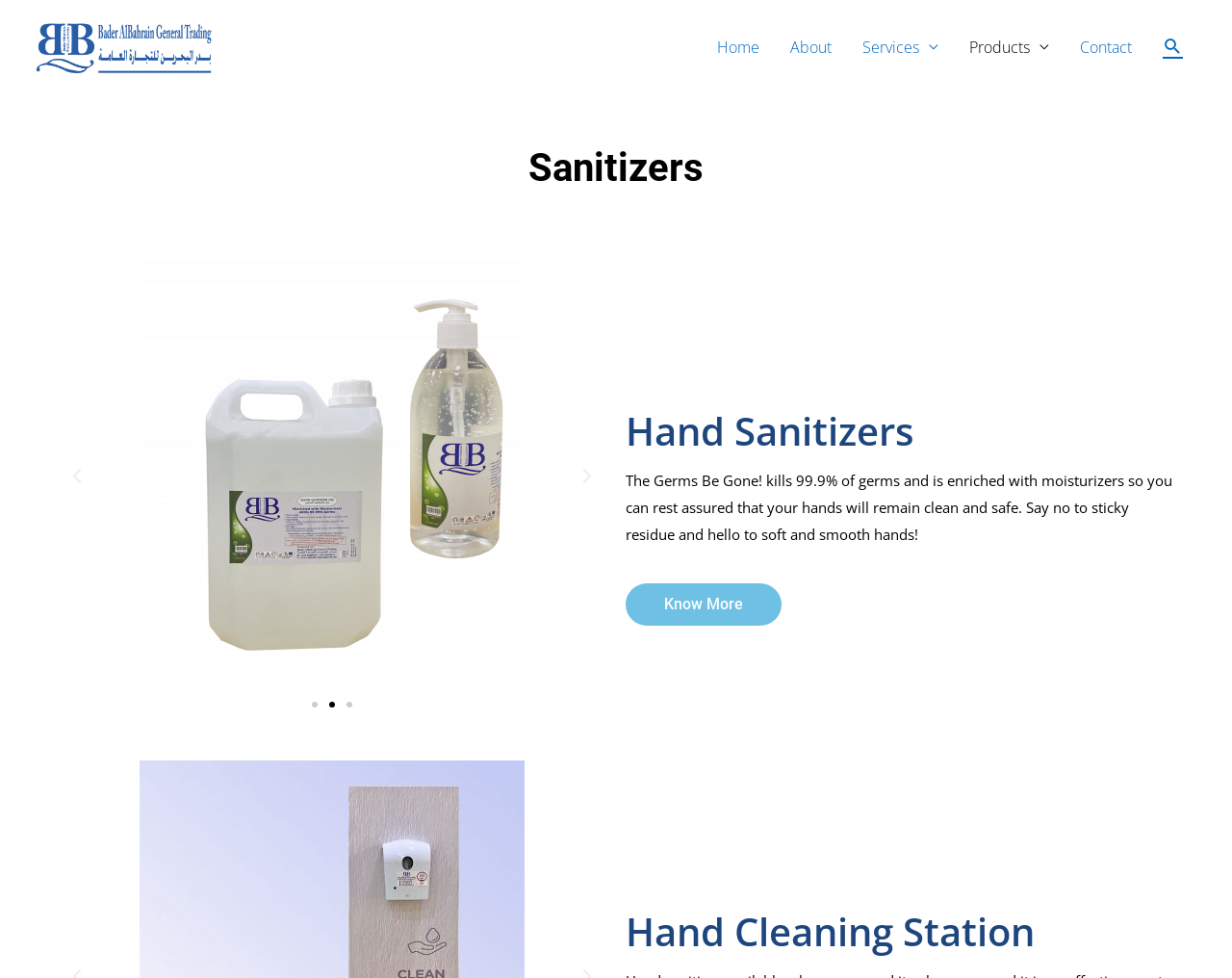Locate the bounding box coordinates of the element that should be clicked to execute the following instruction: "Know more about Hand Sanitizers".

[0.508, 0.596, 0.634, 0.64]